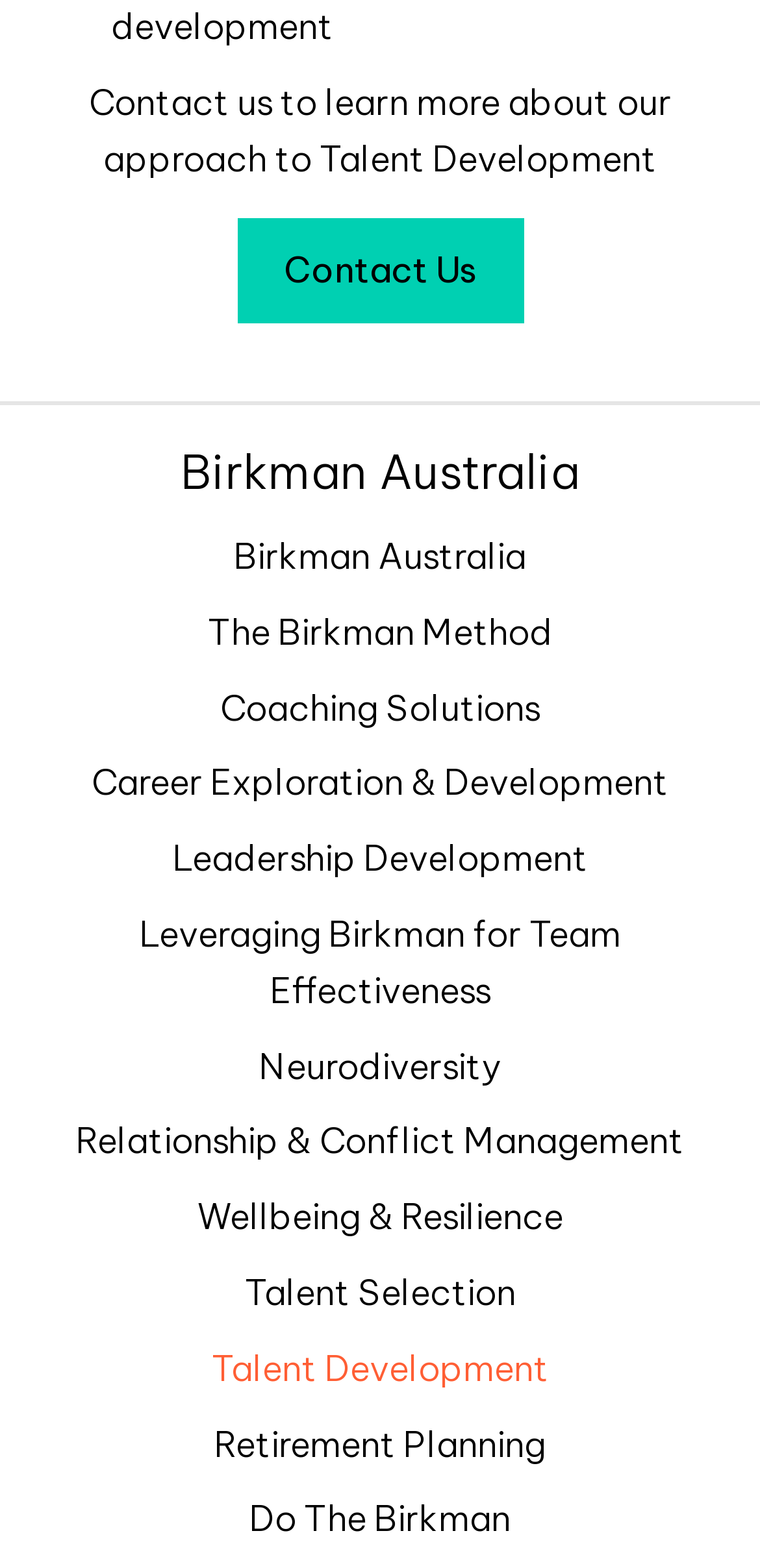Please find the bounding box coordinates of the element's region to be clicked to carry out this instruction: "Contact us to learn more".

[0.312, 0.14, 0.688, 0.206]